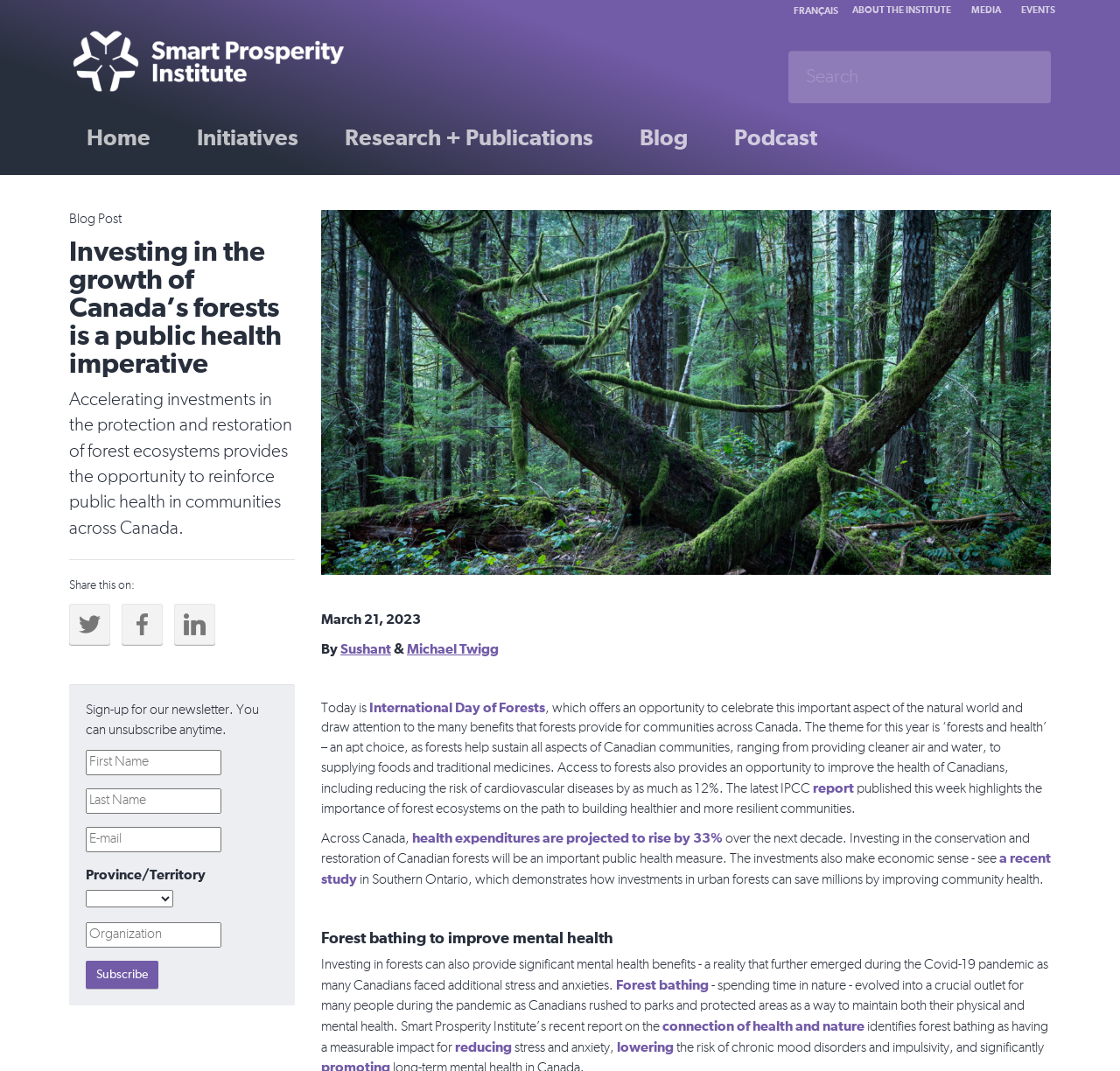Locate the bounding box coordinates of the element's region that should be clicked to carry out the following instruction: "Search for something". The coordinates need to be four float numbers between 0 and 1, i.e., [left, top, right, bottom].

[0.692, 0.047, 0.95, 0.096]